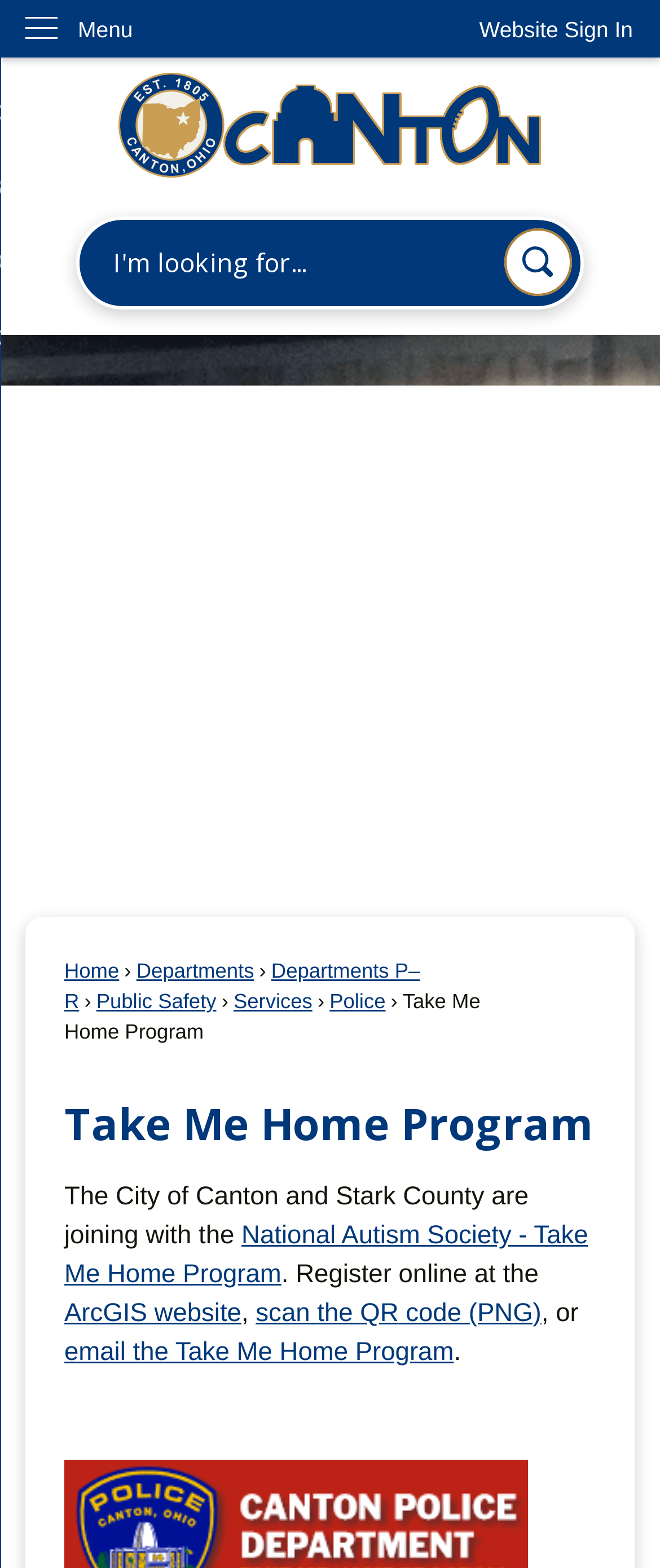Find the bounding box coordinates corresponding to the UI element with the description: "Skip to Main Content". The coordinates should be formatted as [left, top, right, bottom], with values as floats between 0 and 1.

[0.0, 0.0, 0.044, 0.019]